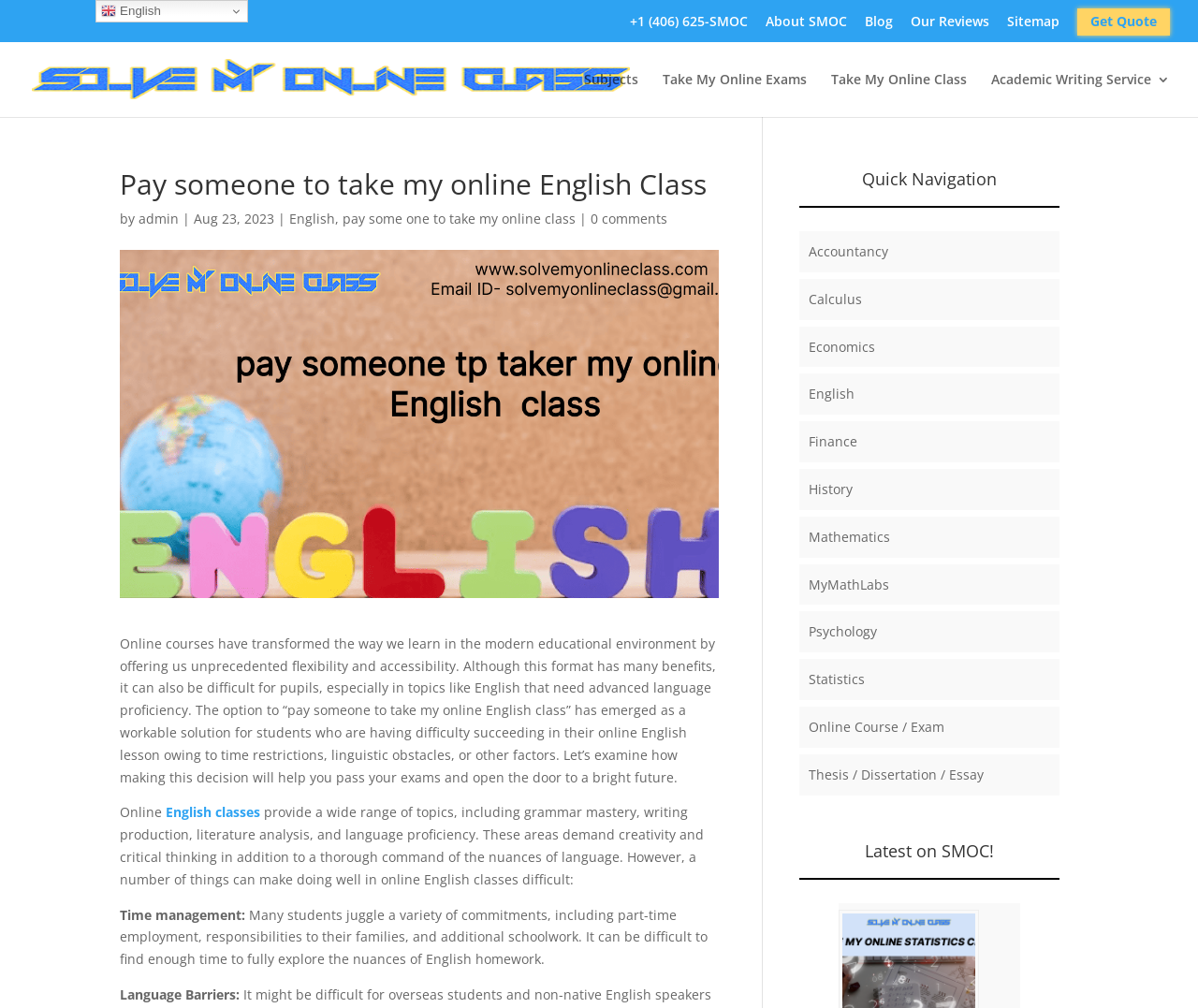Please provide a one-word or short phrase answer to the question:
What subjects are listed under Quick Navigation?

Accountancy, Calculus, Economics, etc.